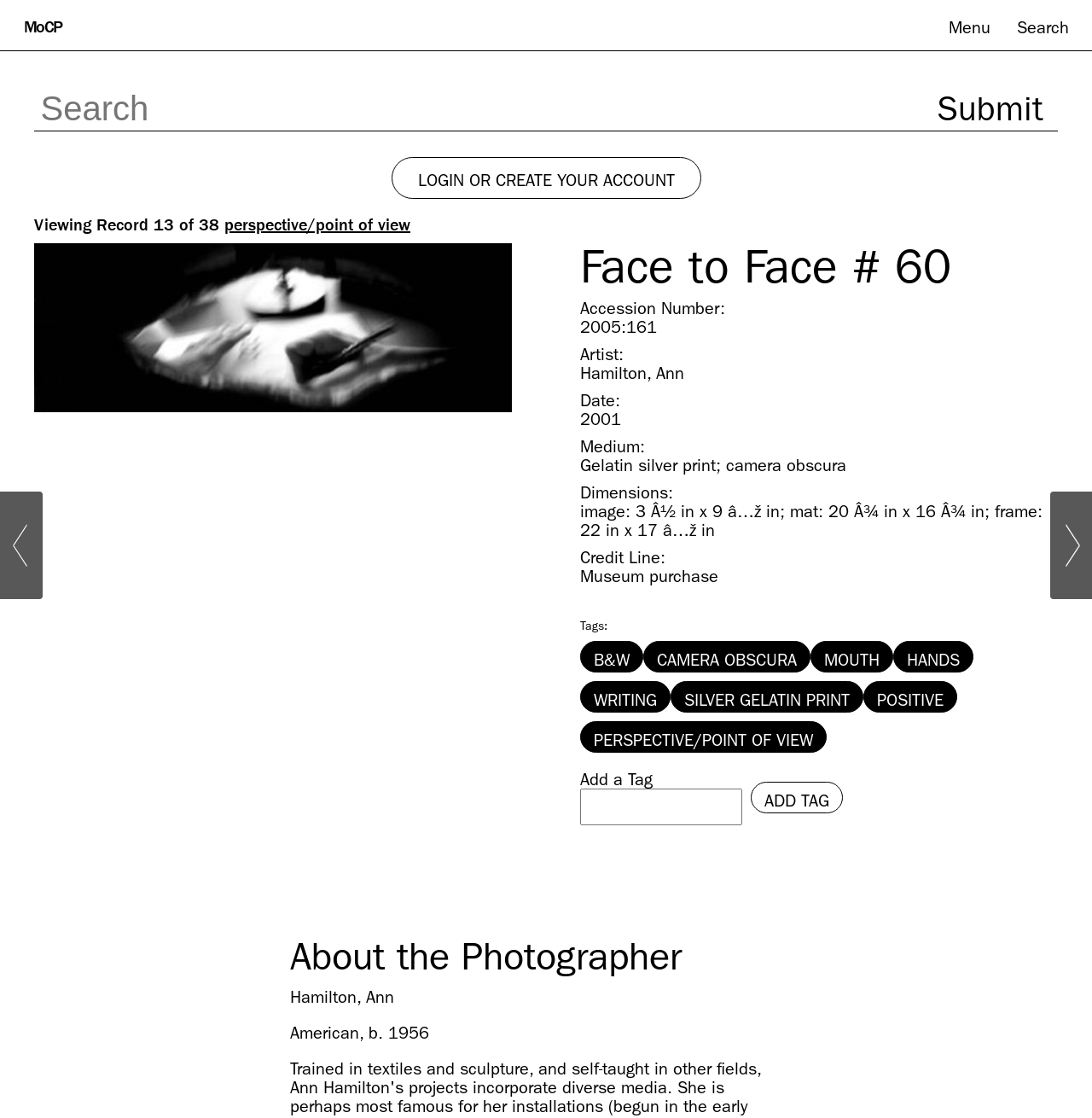Determine the bounding box coordinates for the UI element with the following description: "camera obscura". The coordinates should be four float numbers between 0 and 1, represented as [left, top, right, bottom].

[0.589, 0.573, 0.742, 0.602]